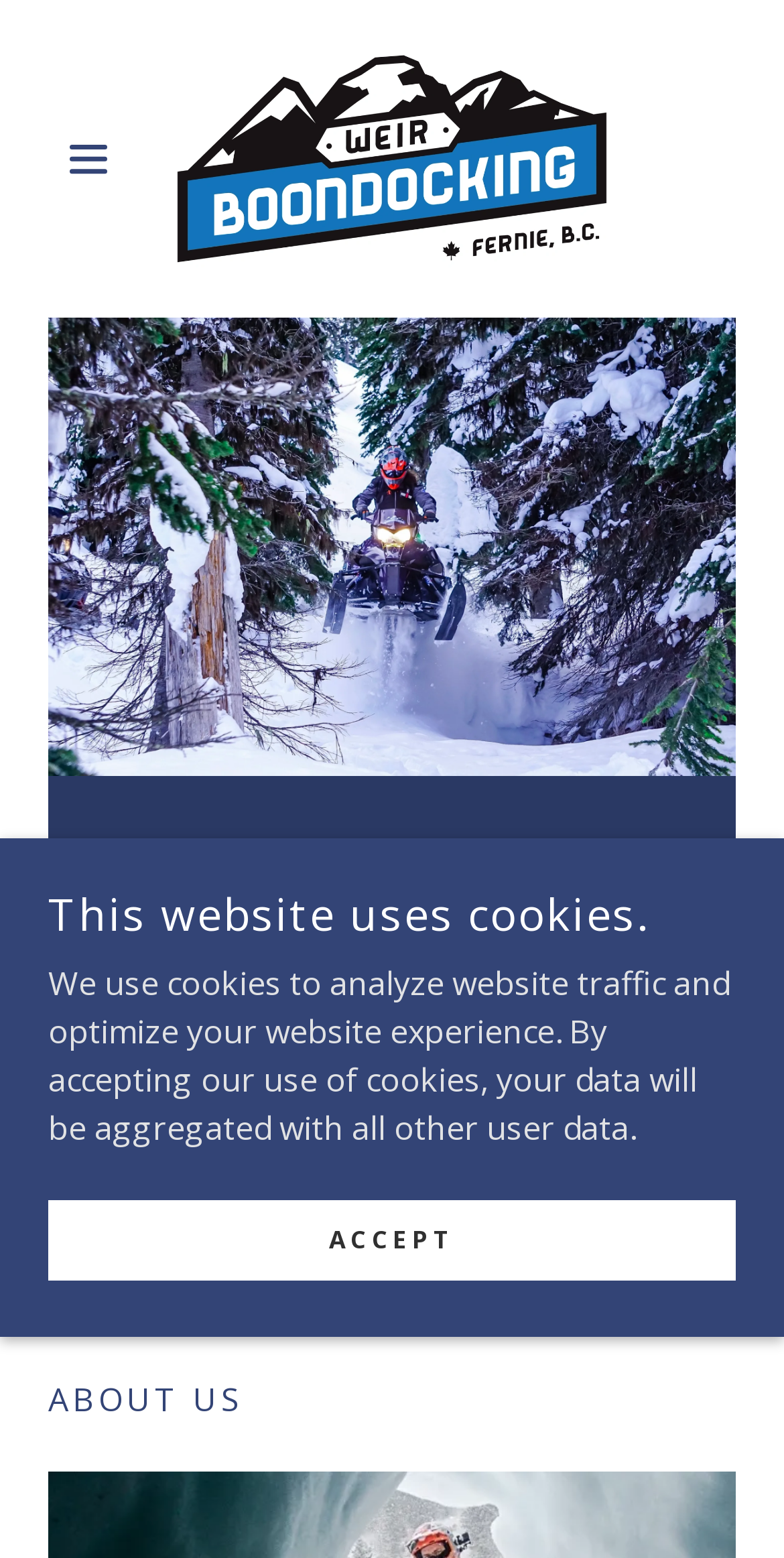What is the main topic of the webpage?
Based on the image, provide a one-word or brief-phrase response.

Snowmobile Clinics